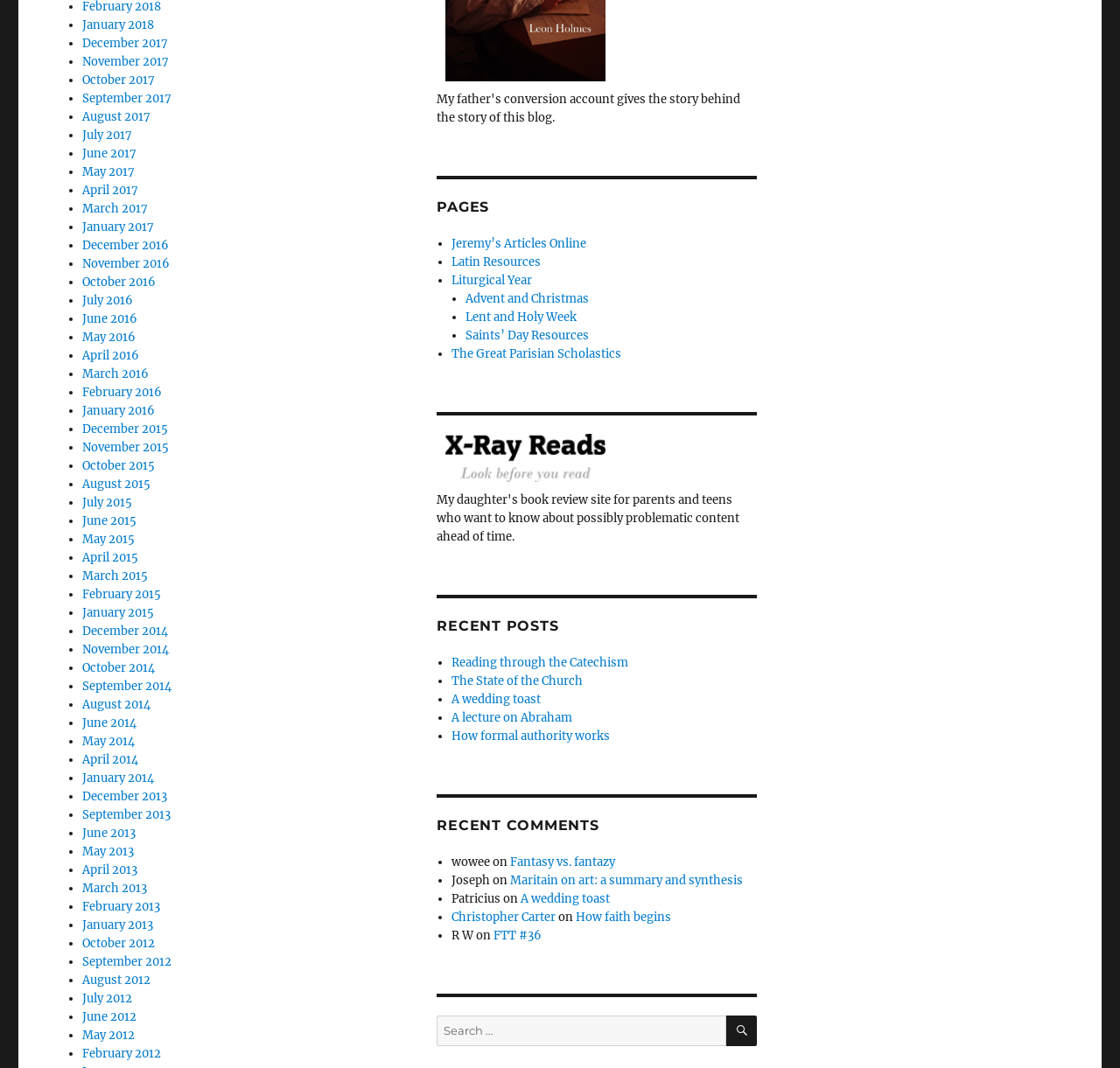Bounding box coordinates are to be given in the format (top-left x, top-left y, bottom-right x, bottom-right y). All values must be floating point numbers between 0 and 1. Provide the bounding box coordinate for the UI element described as: Search

[0.648, 0.951, 0.676, 0.98]